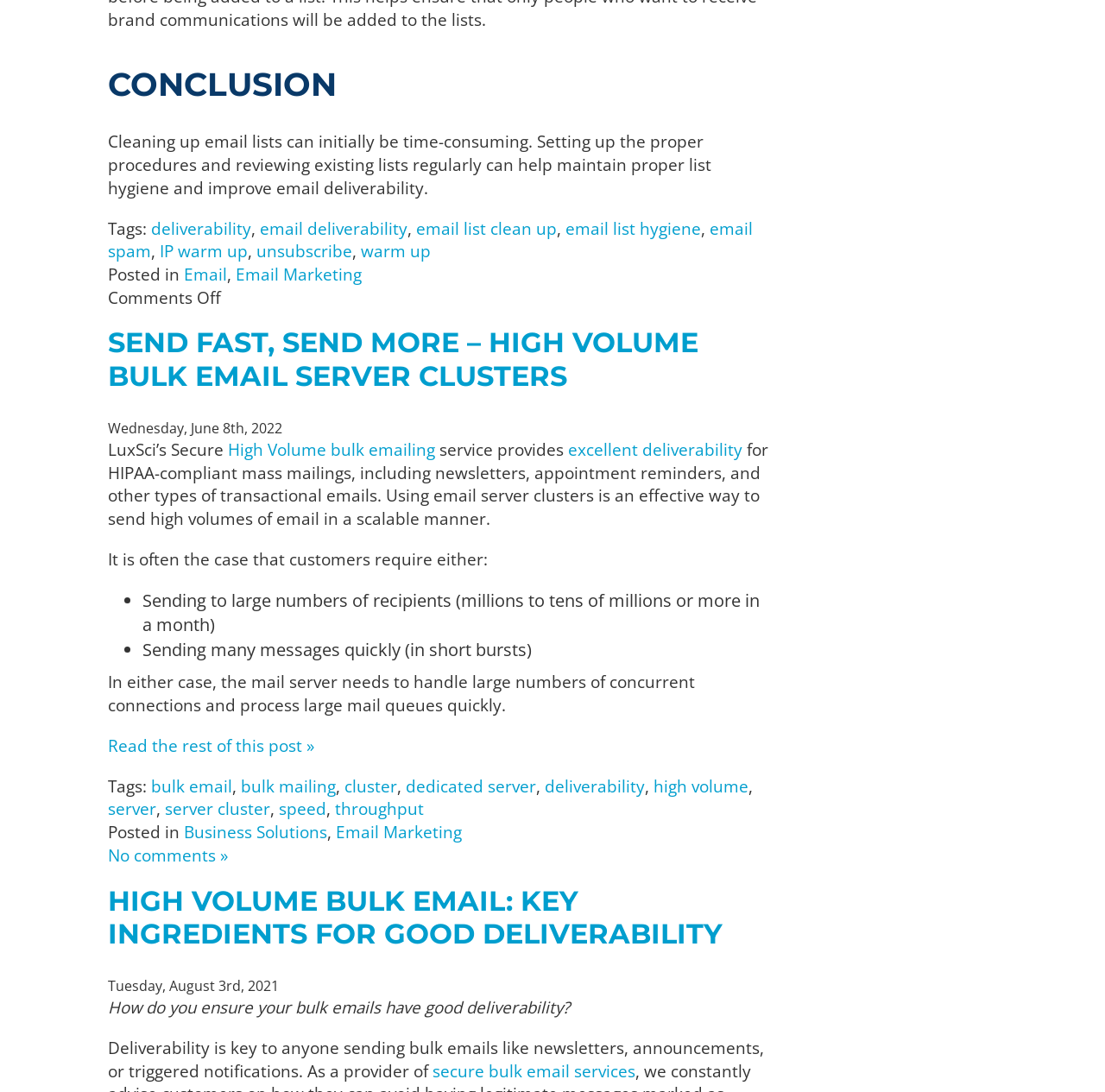What is the benefit of using email server clusters?
Look at the image and answer the question using a single word or phrase.

Scalable manner